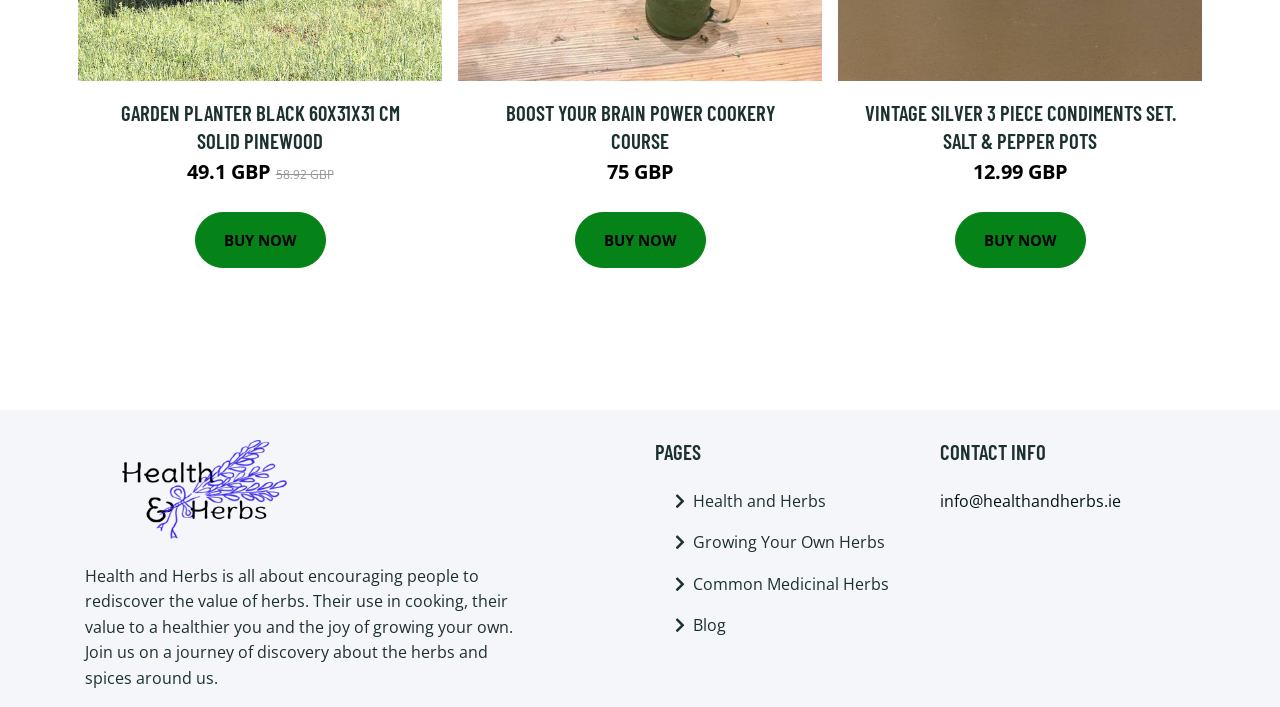Answer briefly with one word or phrase:
How many products are displayed on this page?

4